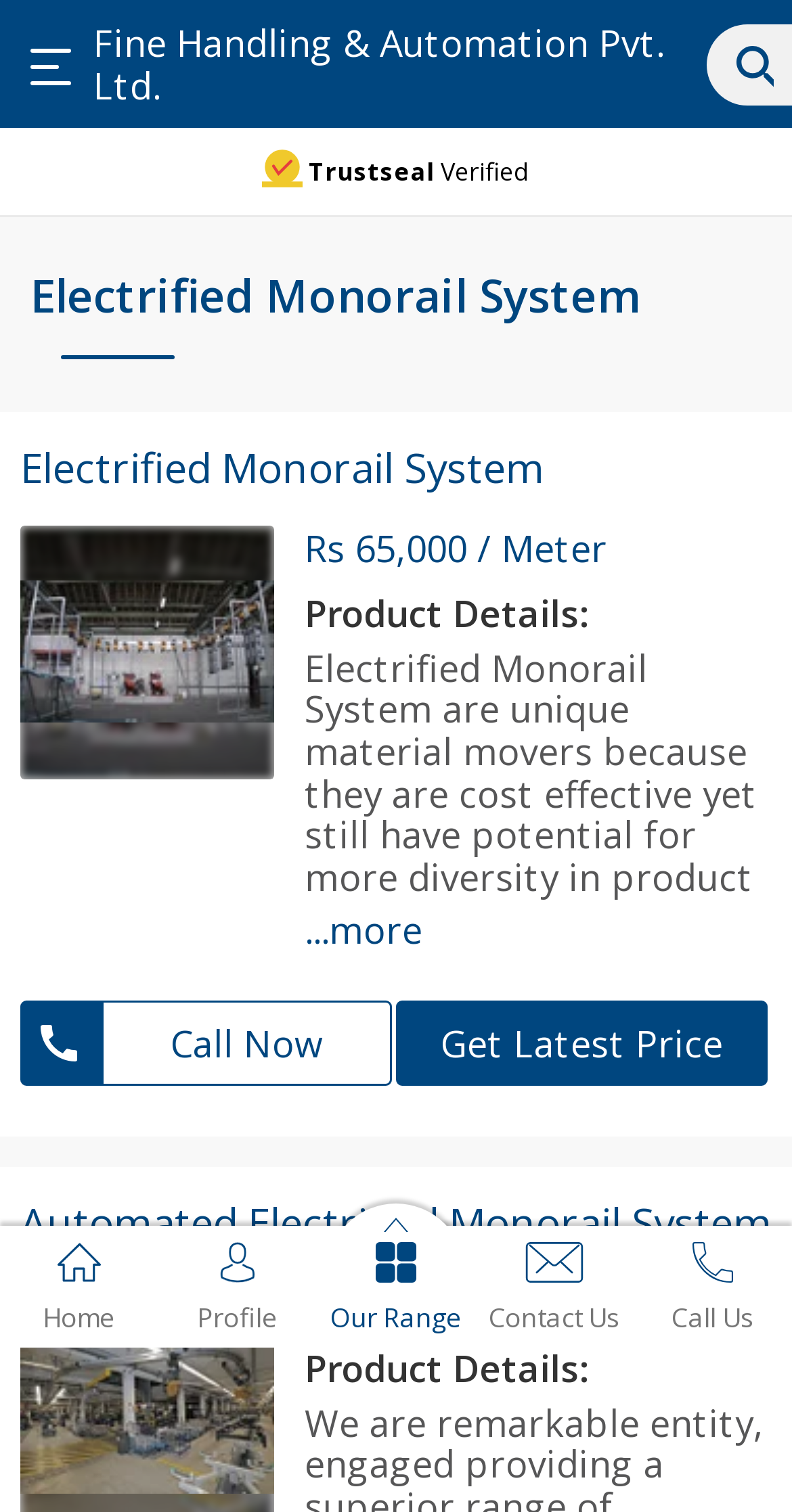Describe in detail what you see on the webpage.

The webpage is about Fine Handling & Automation Pvt. Ltd., a manufacturer of electrified monorail systems. At the top, there is a link to the company's name, followed by a small image. Below this, there is a trust seal with a "Verified" label next to it.

The main content of the page is divided into two sections, each describing a different type of electrified monorail system. The first section has a heading "Electrified Monorail System" and features an image of the system, along with its price, "Rs 65,000 / Meter". Below this, there is a brief description of the system, followed by a "Product Details" label and a "Read more" link. There are also two call-to-action links, "Call Now" and "Get Latest Price", with a small image next to the "Call Now" link.

The second section has a heading "Automated Electrified Monorail System" and features an image of the system, along with its price, "Rs 60,000 / Meter". The layout and content of this section are similar to the first section.

At the bottom of the page, there is a navigation menu with links to "Home", "Profile", "Our Range", "Contact Us", and "Call Us", each accompanied by a small image.